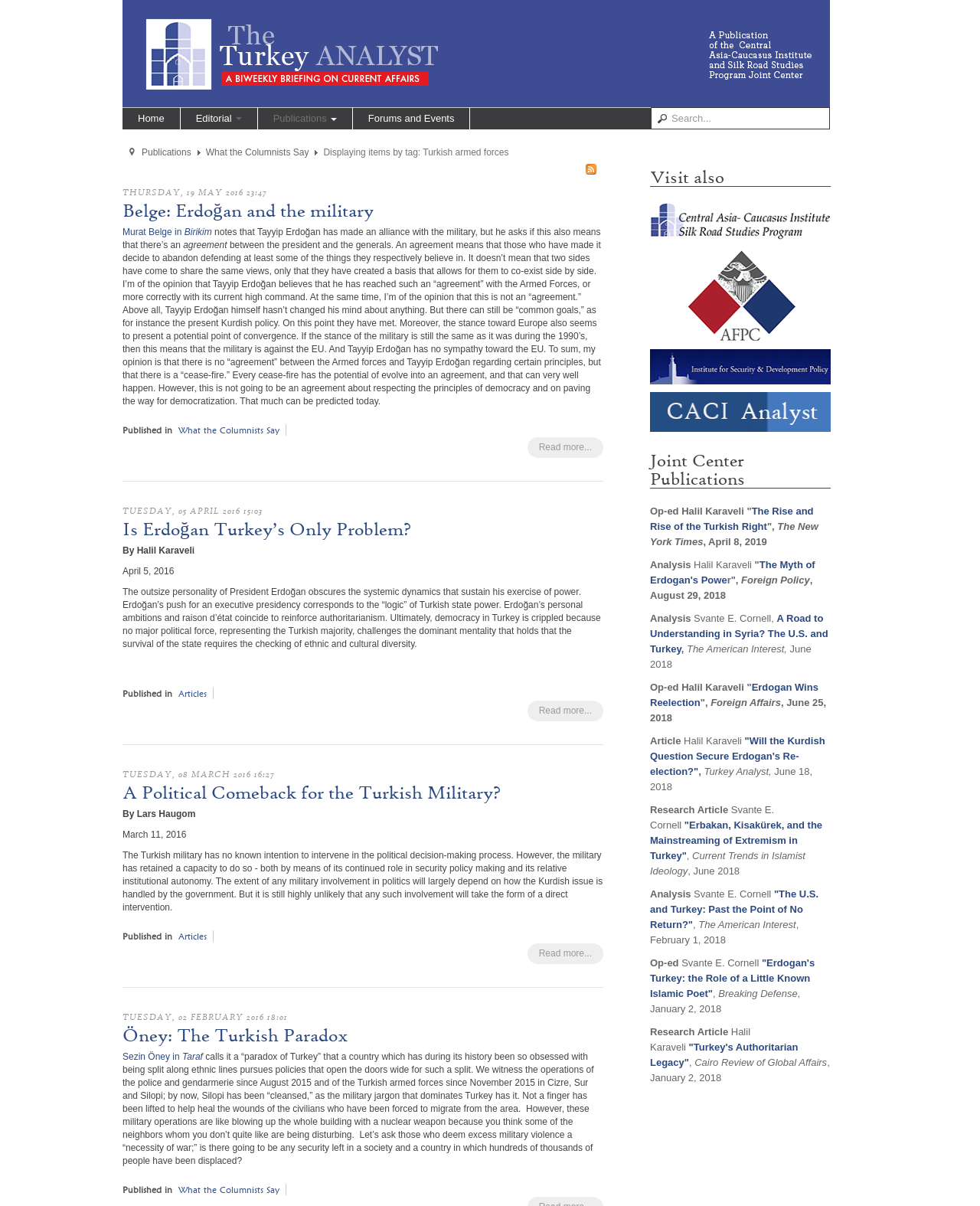What is the date of the last article?
Deliver a detailed and extensive answer to the question.

I looked at the last article on the page, which has a heading 'Öney: The Turkish Paradox'. Above the heading, I found the text 'TUESDAY, 02 FEBRUARY 2016 18:01', which indicates the date of this article.